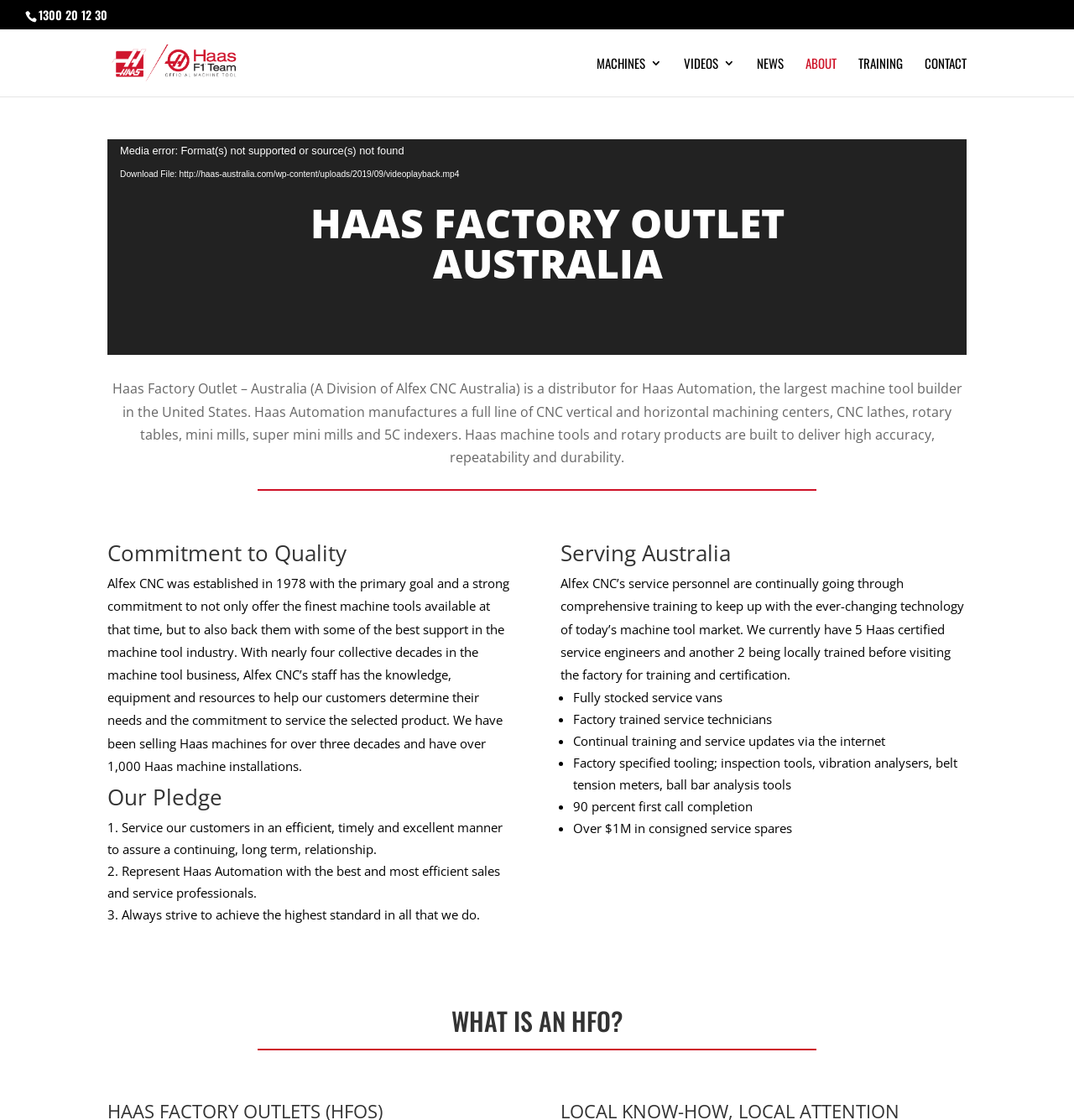Could you determine the bounding box coordinates of the clickable element to complete the instruction: "Click the 'MACHINES' link"? Provide the coordinates as four float numbers between 0 and 1, i.e., [left, top, right, bottom].

[0.555, 0.051, 0.616, 0.086]